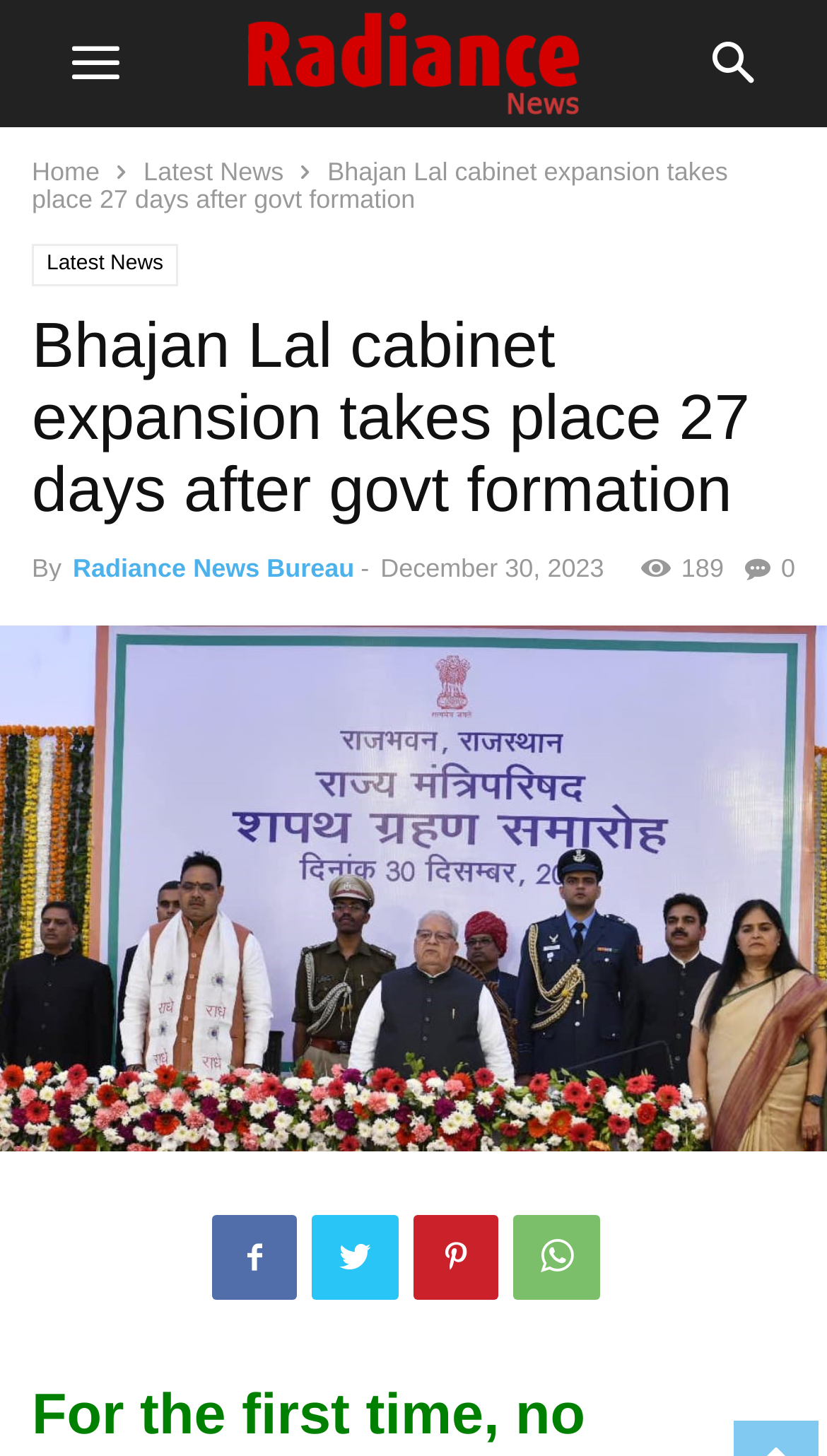What is the name of the news organization?
Refer to the image and provide a one-word or short phrase answer.

Radiance News